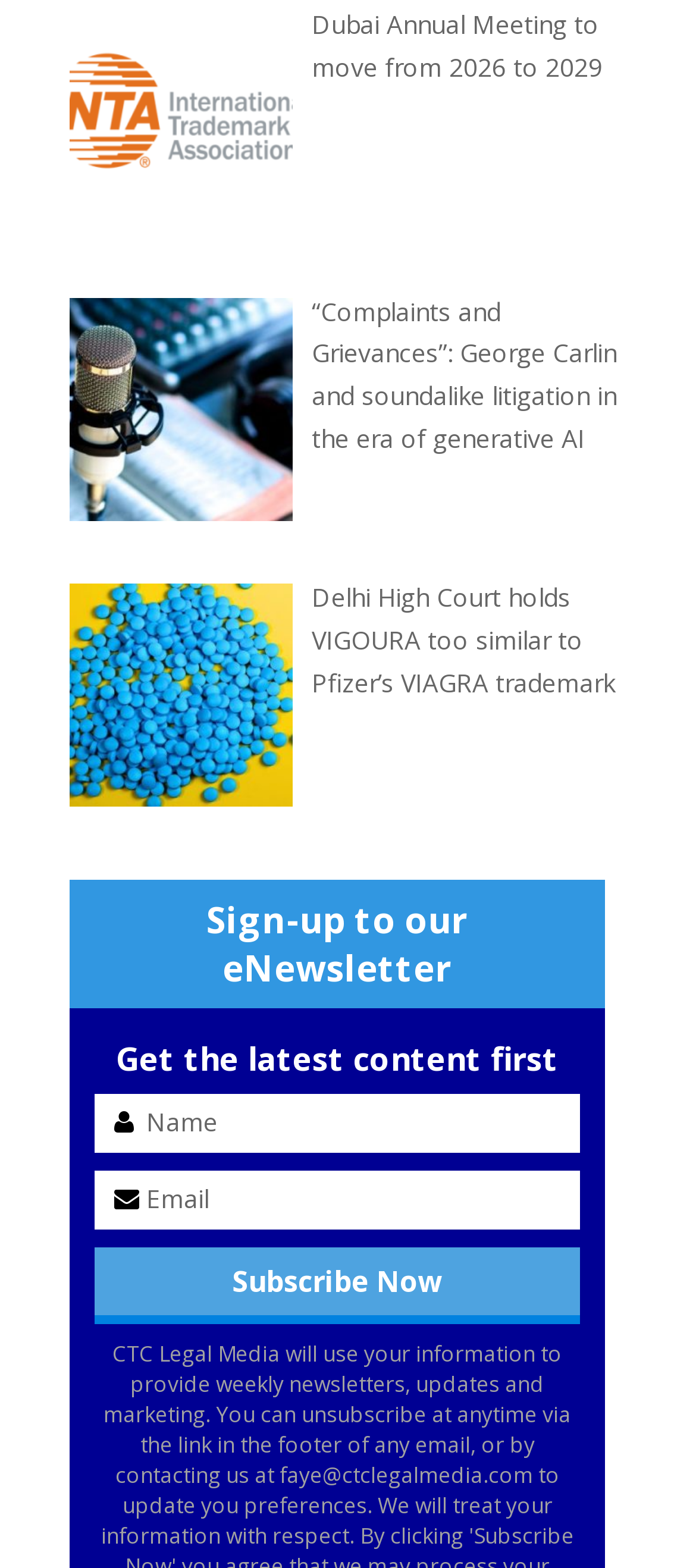What is the call-to-action on the webpage?
Use the information from the image to give a detailed answer to the question.

I found a button element [454] with OCR text 'Subscribe Now', which is likely the primary call-to-action on the webpage. The surrounding elements, such as the textboxes and static text, suggest that the user is encouraged to sign up for a newsletter or subscription.